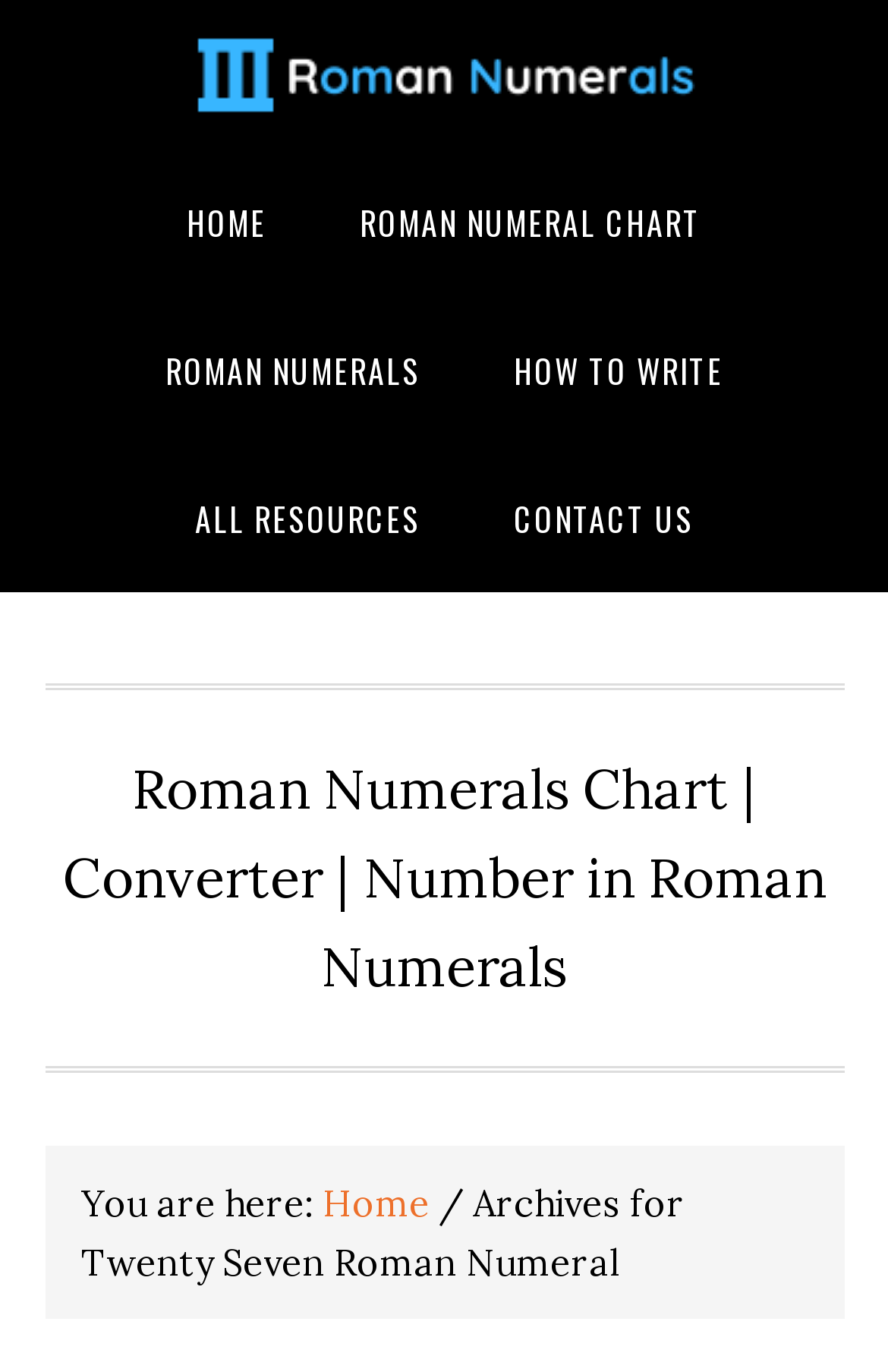Find and specify the bounding box coordinates that correspond to the clickable region for the instruction: "contact us".

[0.532, 0.324, 0.827, 0.432]